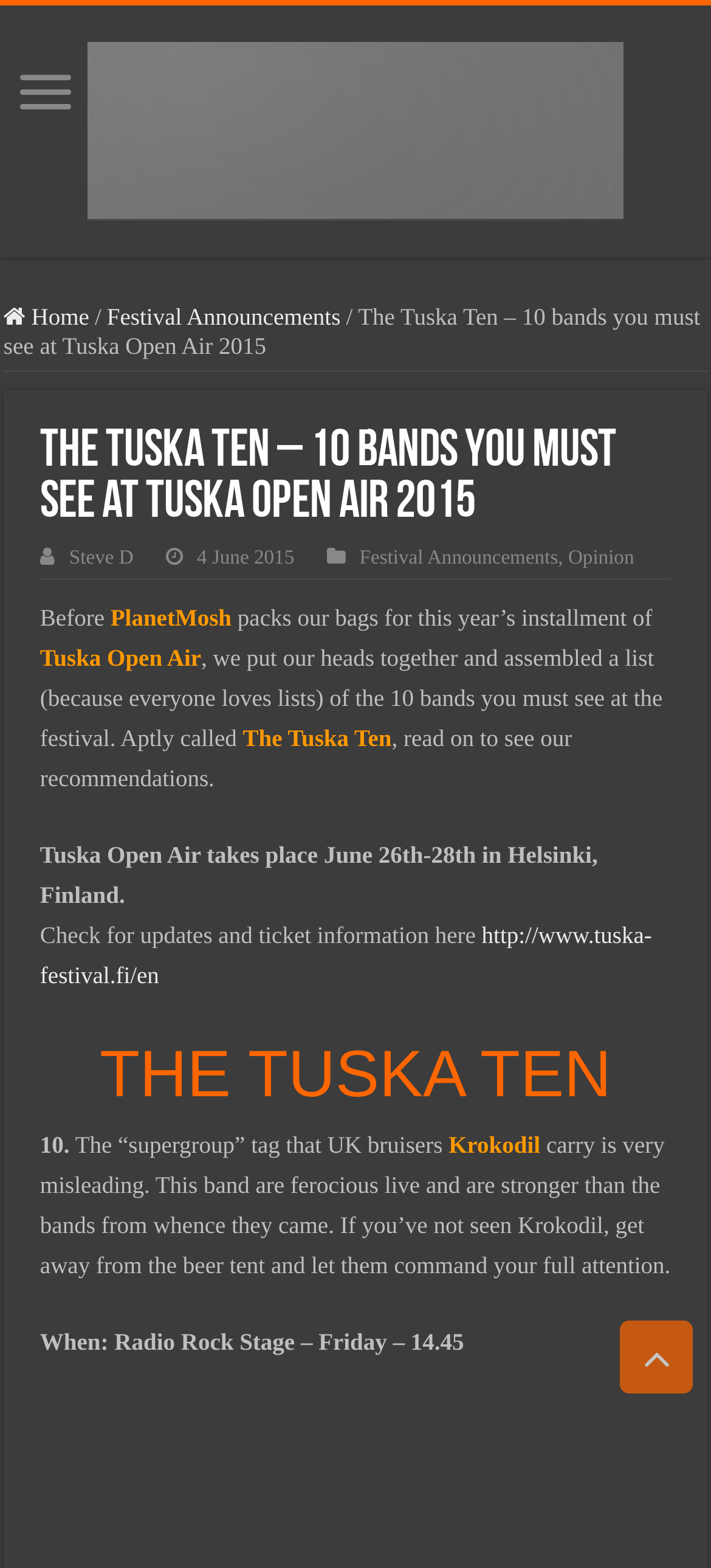Locate the bounding box of the user interface element based on this description: "http://www.tuska-festival.fi/en".

[0.056, 0.587, 0.917, 0.63]